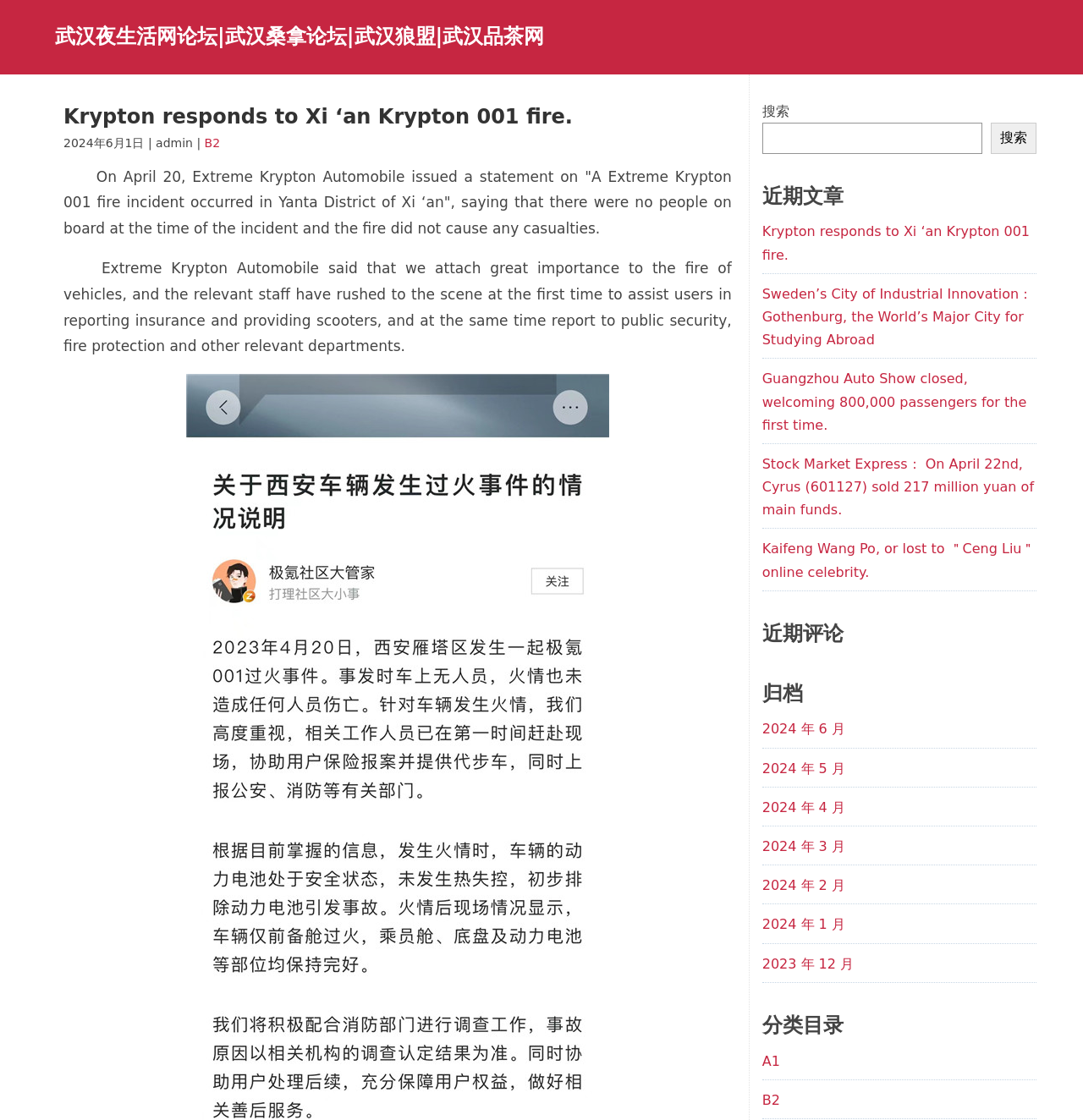How many recent articles are listed on the webpage?
We need a detailed and exhaustive answer to the question. Please elaborate.

I counted the number of links under the heading '近期文章' which lists 5 recent articles.